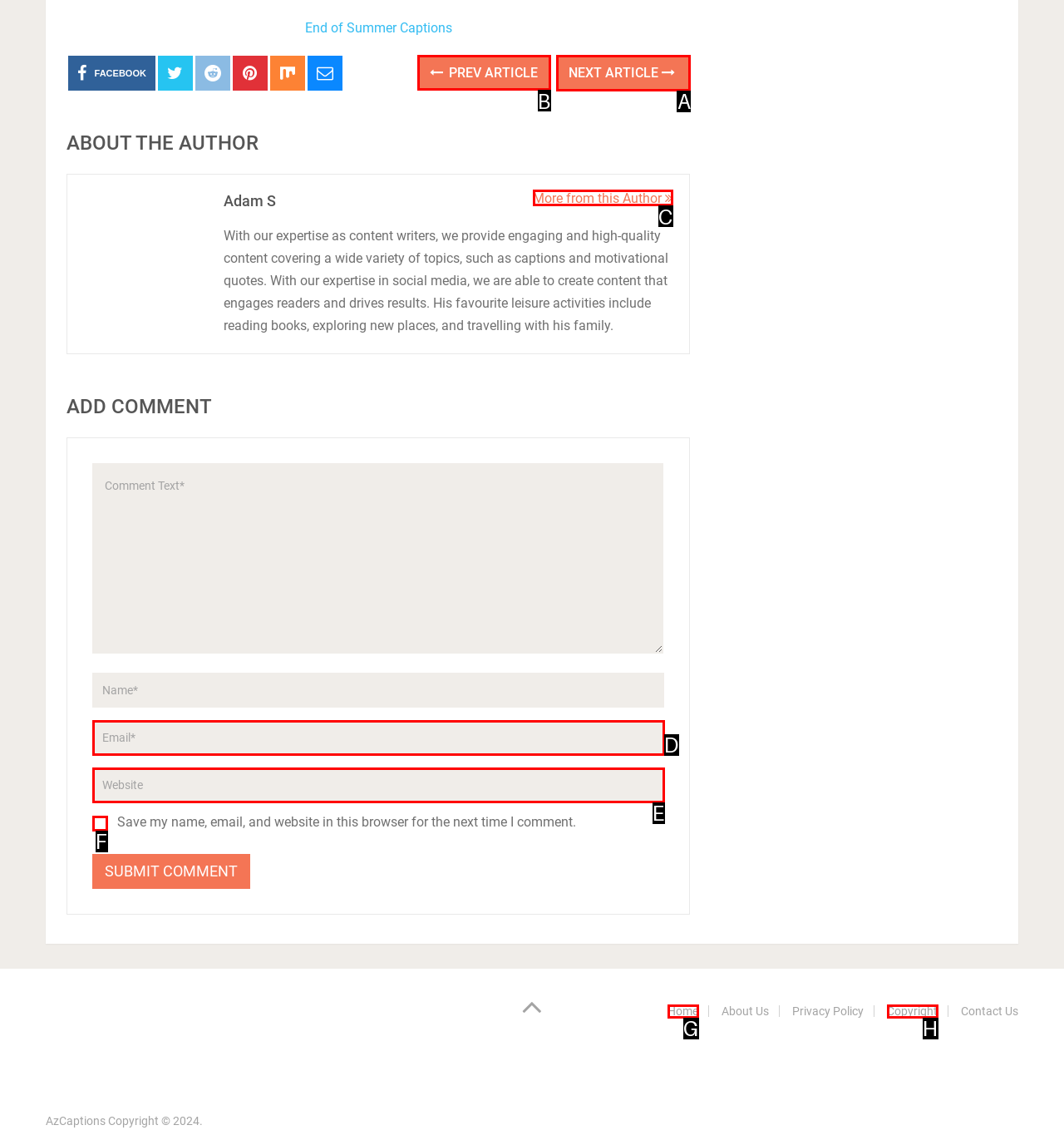Find the HTML element to click in order to complete this task: Go to the next article
Answer with the letter of the correct option.

A